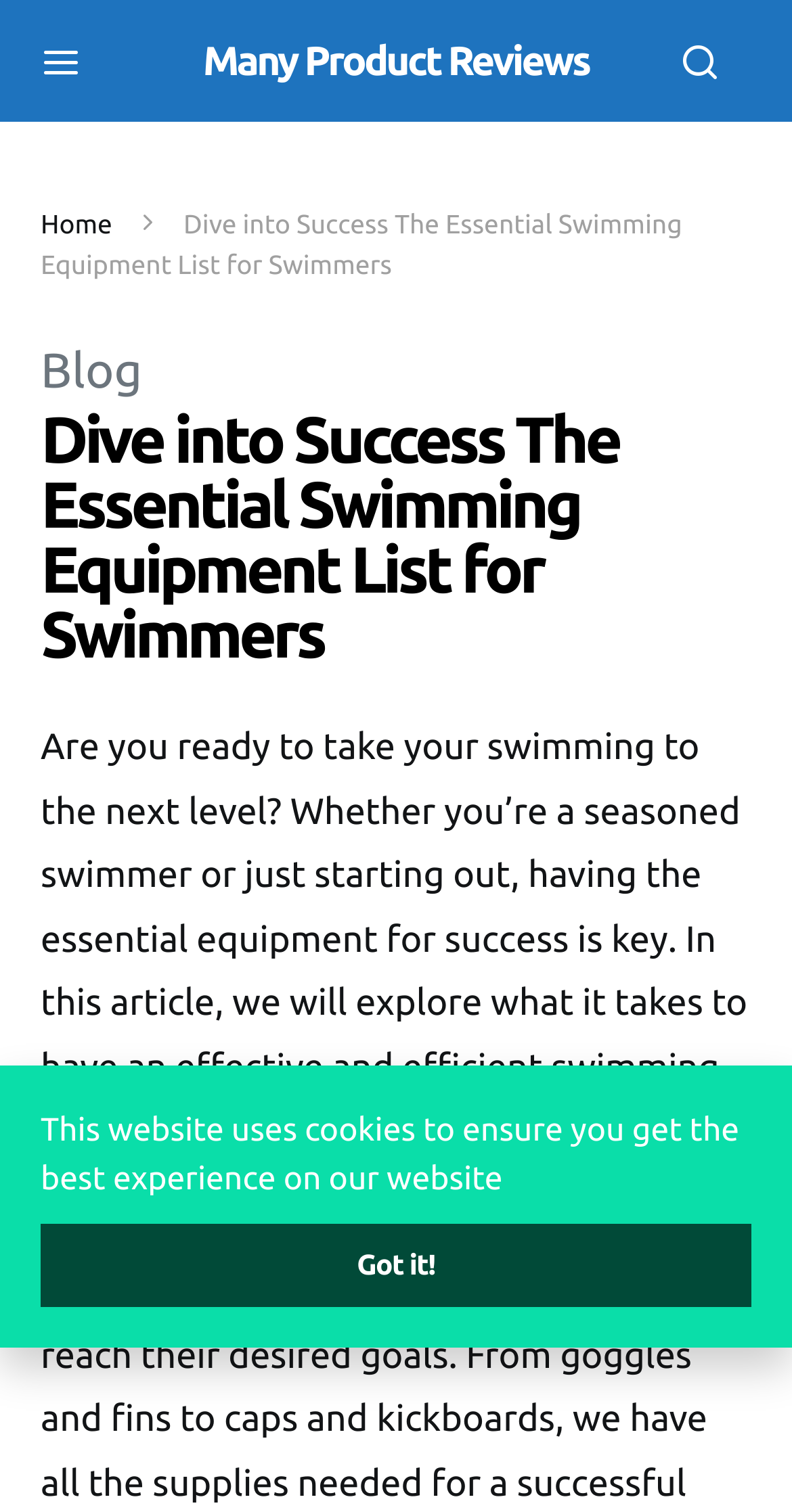Extract the primary header of the webpage and generate its text.

Dive into Success The Essential Swimming Equipment List for Swimmers